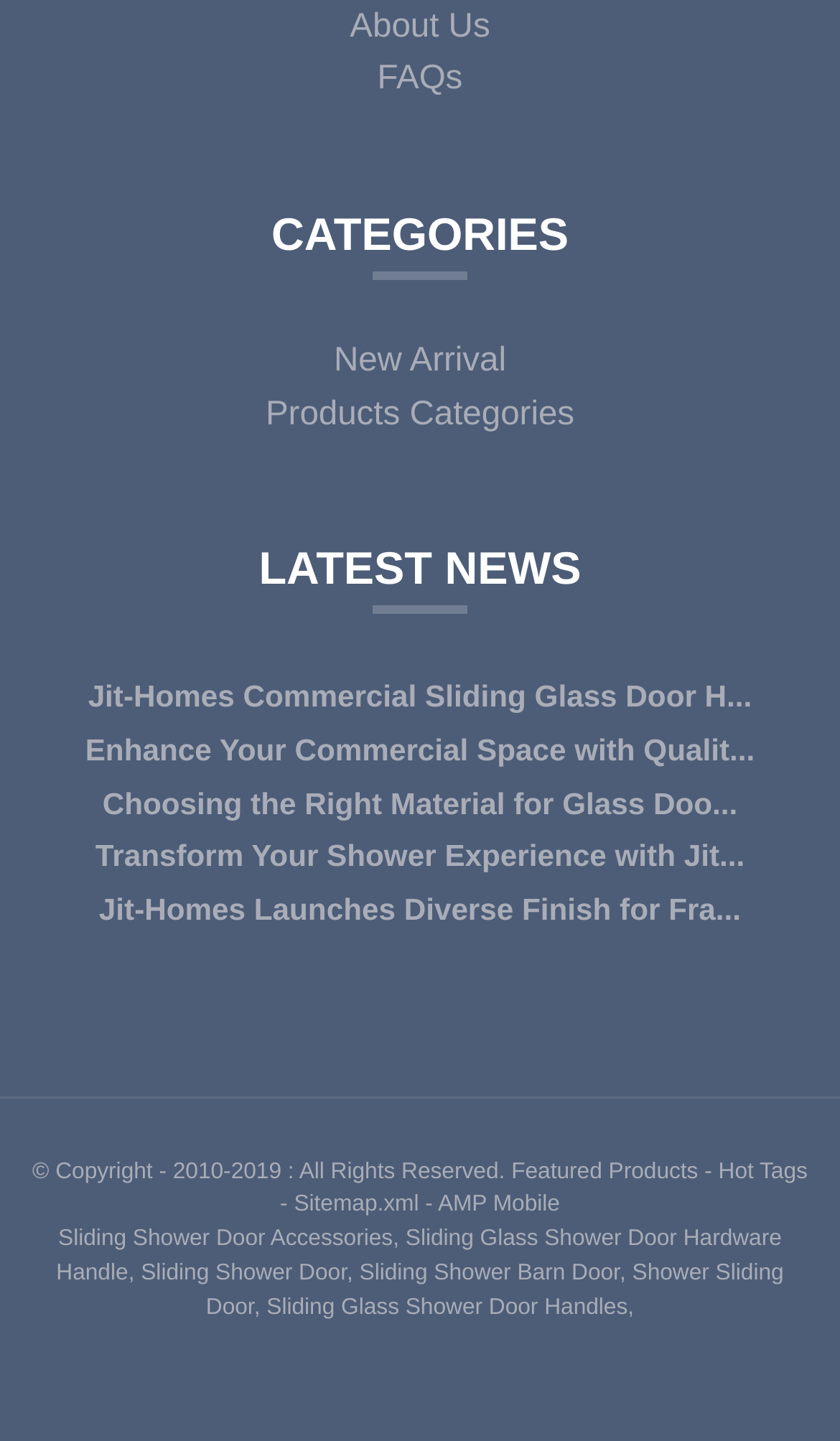Locate the bounding box coordinates of the element's region that should be clicked to carry out the following instruction: "Read the latest news about Jit-Homes Commercial Sliding Glass Door". The coordinates need to be four float numbers between 0 and 1, i.e., [left, top, right, bottom].

[0.105, 0.465, 0.895, 0.502]